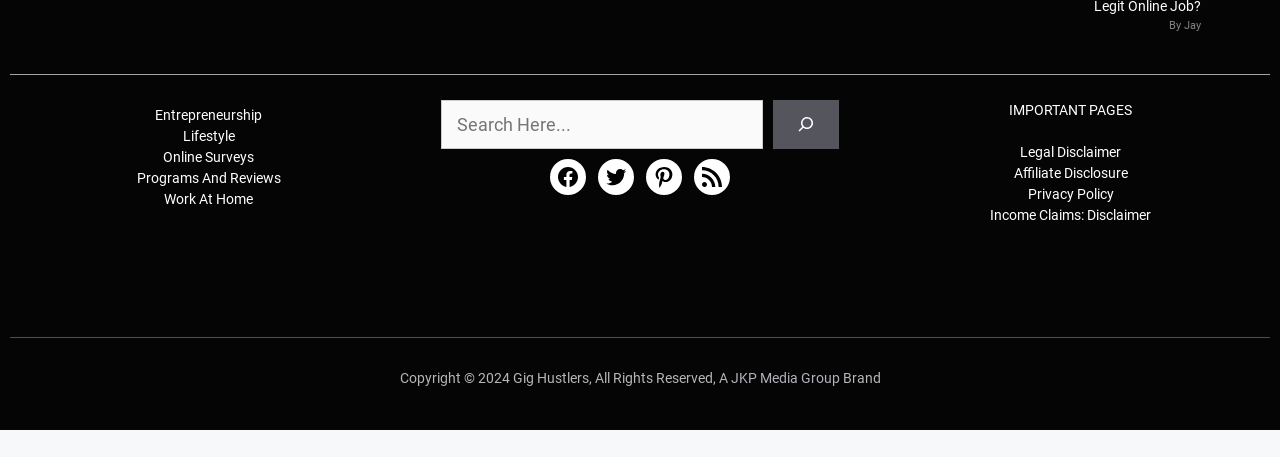Please specify the bounding box coordinates in the format (top-left x, top-left y, bottom-right x, bottom-right y), with values ranging from 0 to 1. Identify the bounding box for the UI component described as follows: Privacy Policy

[0.803, 0.406, 0.87, 0.441]